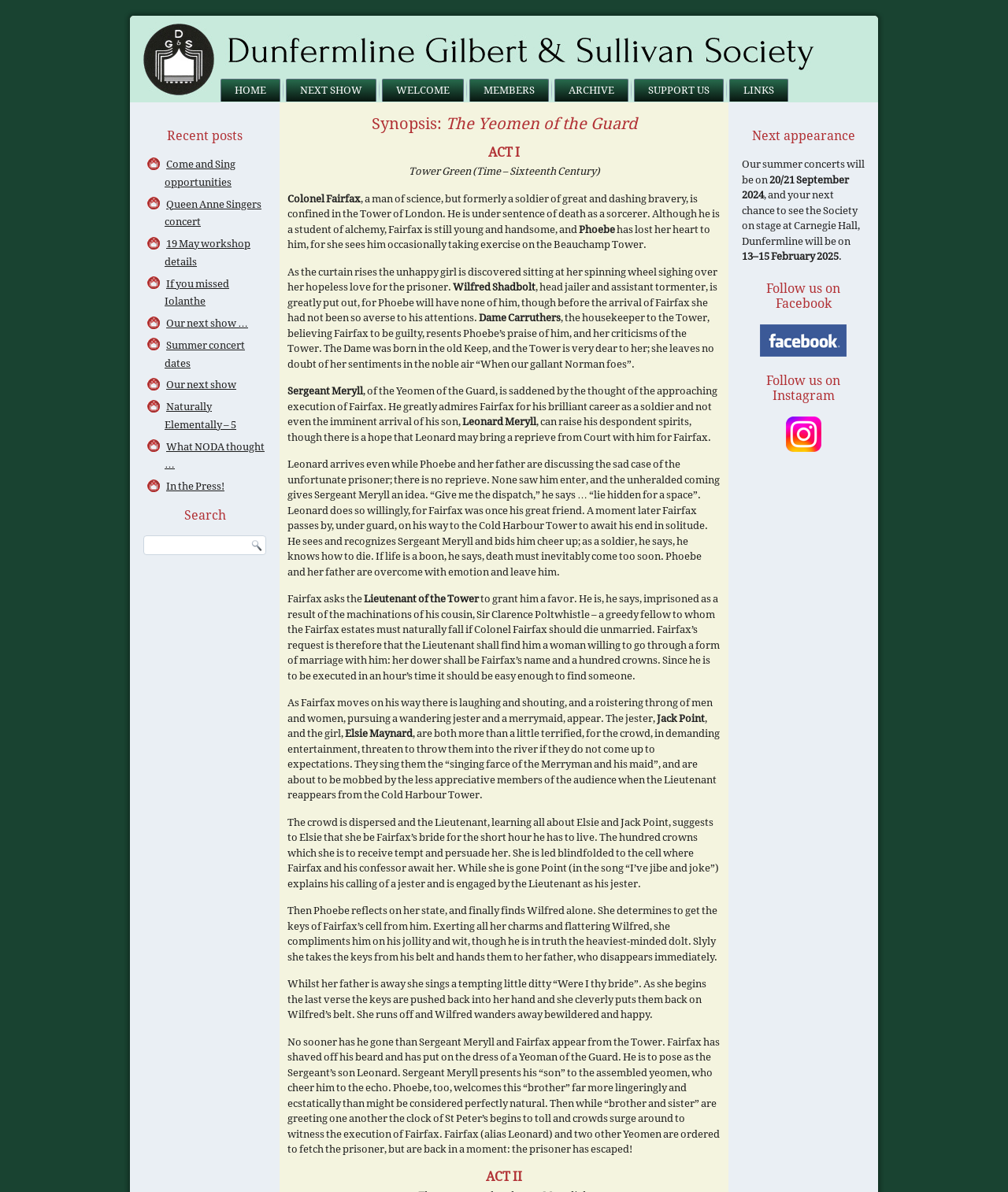From the screenshot, find the bounding box of the UI element matching this description: "Archive". Supply the bounding box coordinates in the form [left, top, right, bottom], each a float between 0 and 1.

[0.55, 0.066, 0.623, 0.085]